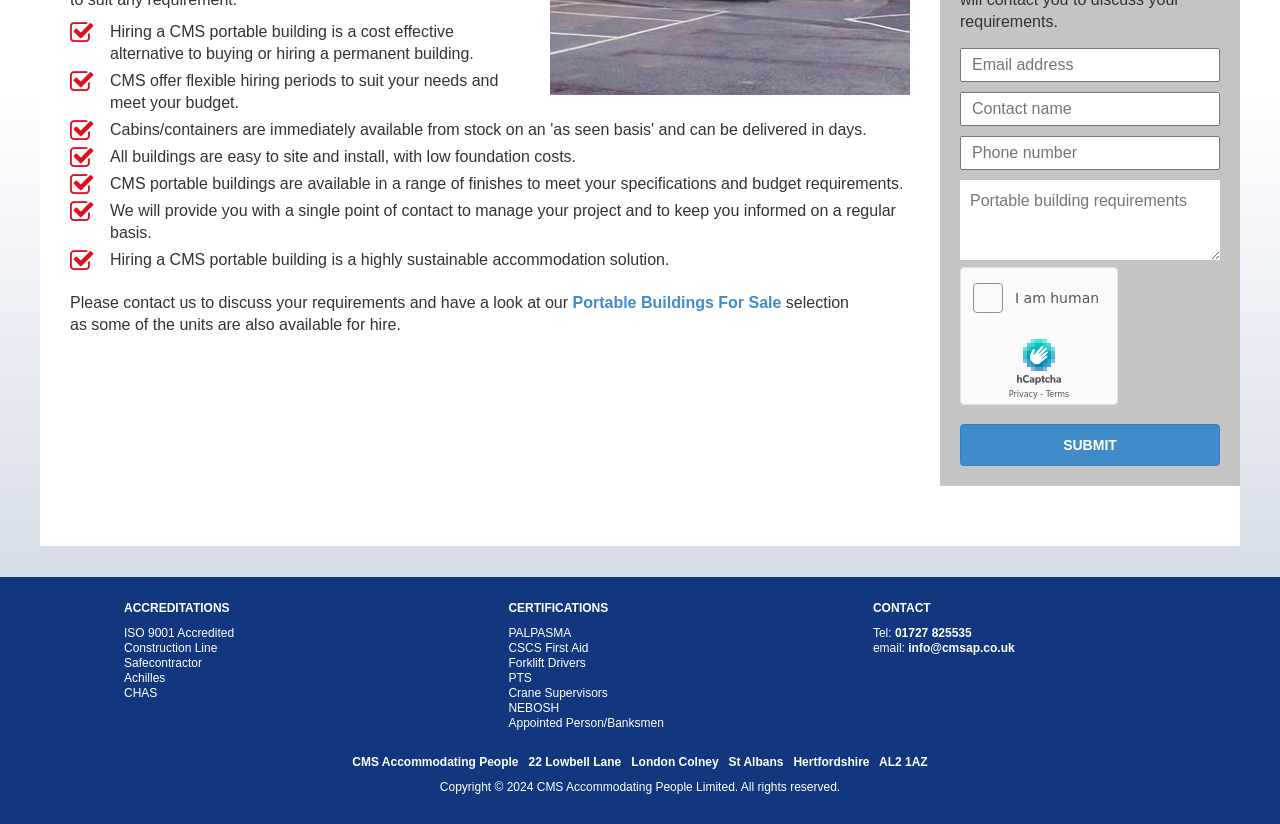Please provide the bounding box coordinates for the UI element as described: "name="contactName" placeholder="Contact name"". The coordinates must be four floats between 0 and 1, represented as [left, top, right, bottom].

[0.75, 0.112, 0.953, 0.153]